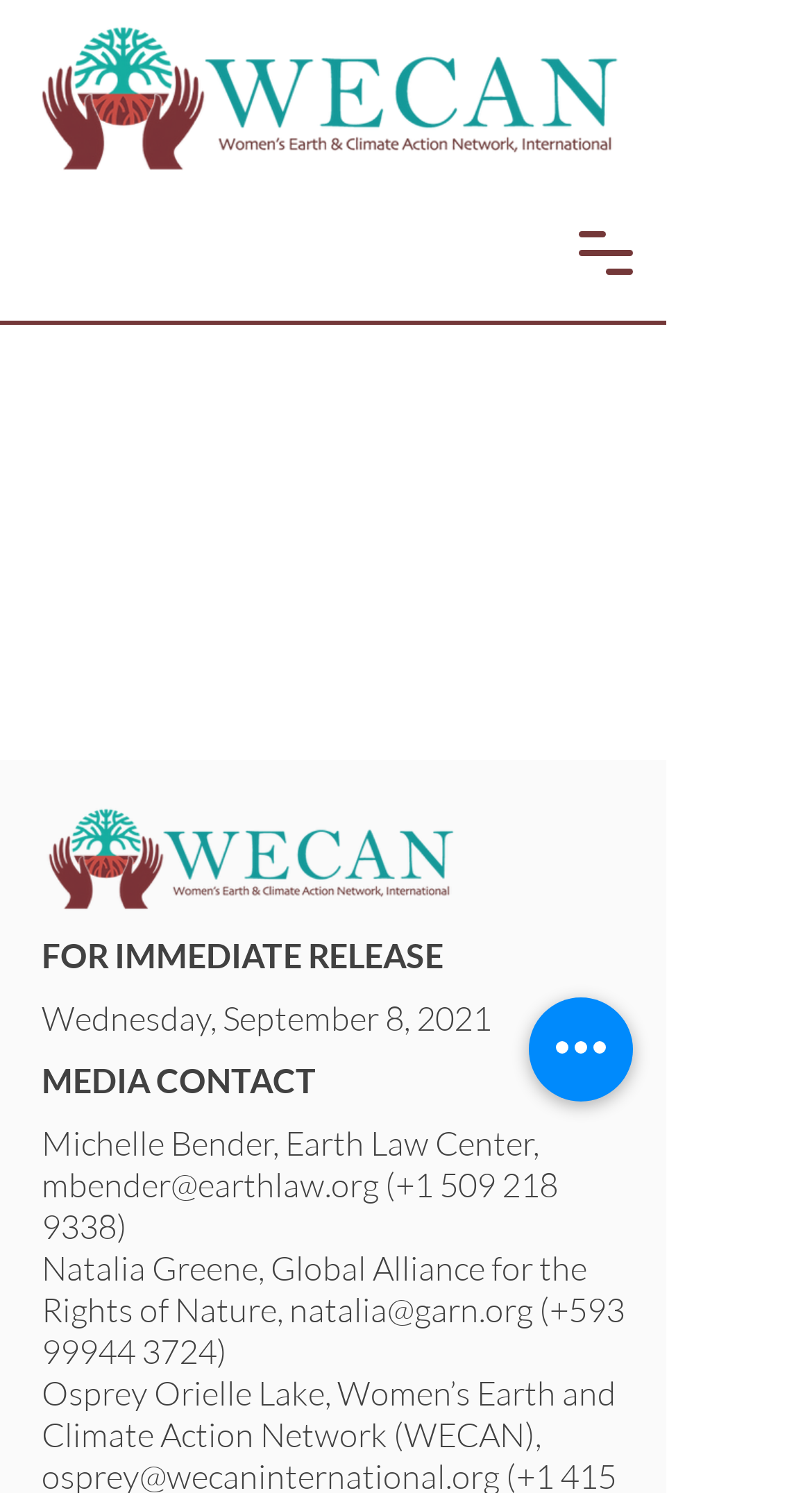What is the date mentioned in the press release?
Please provide a comprehensive answer based on the contents of the image.

I found a StaticText element with the text 'Wednesday, September 8, 2021' which is likely the date mentioned in the press release.